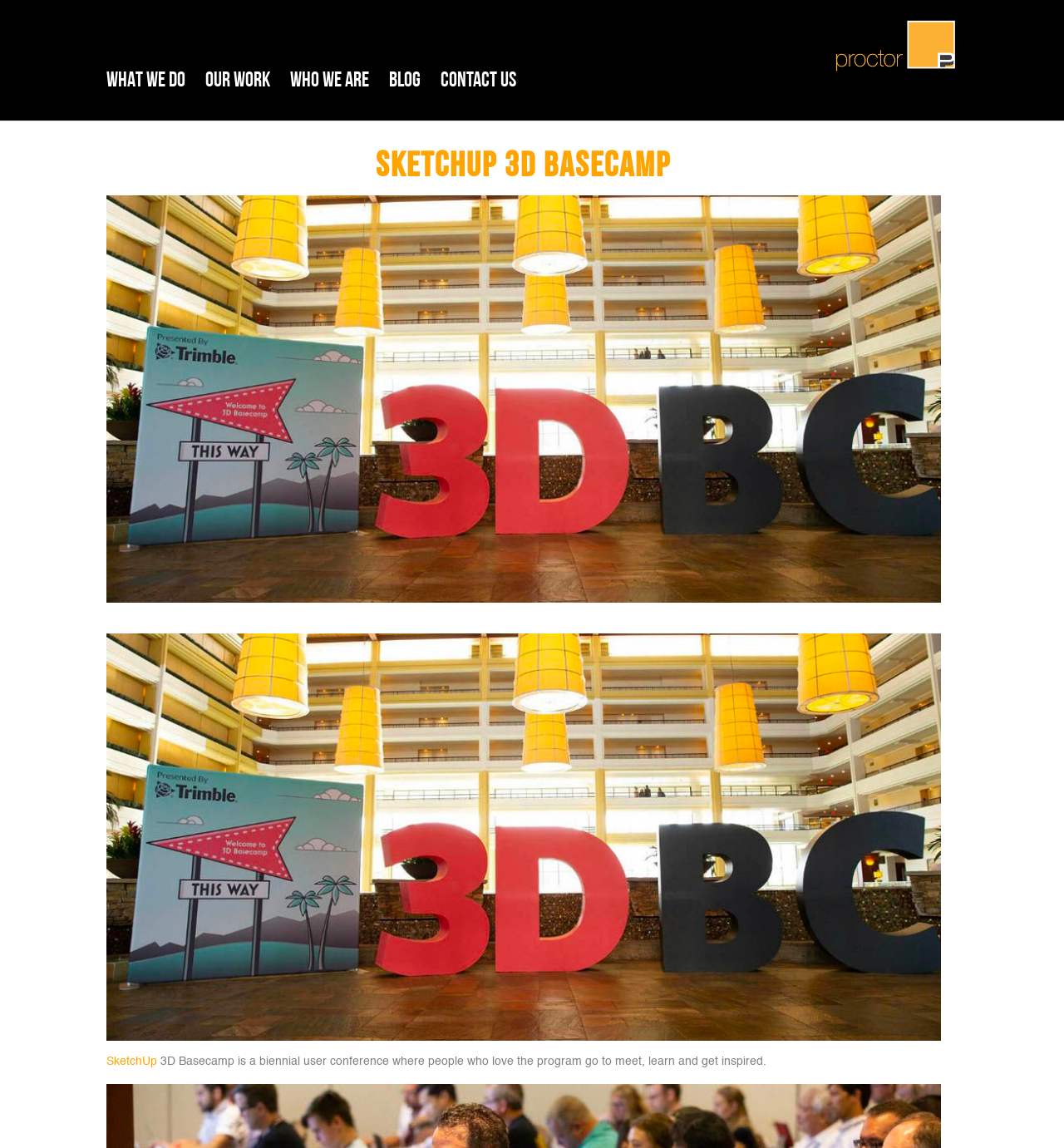Locate the bounding box of the UI element defined by this description: "parent_node: Search aria-label="Search" name="q"". The coordinates should be given as four float numbers between 0 and 1, formatted as [left, top, right, bottom].

None